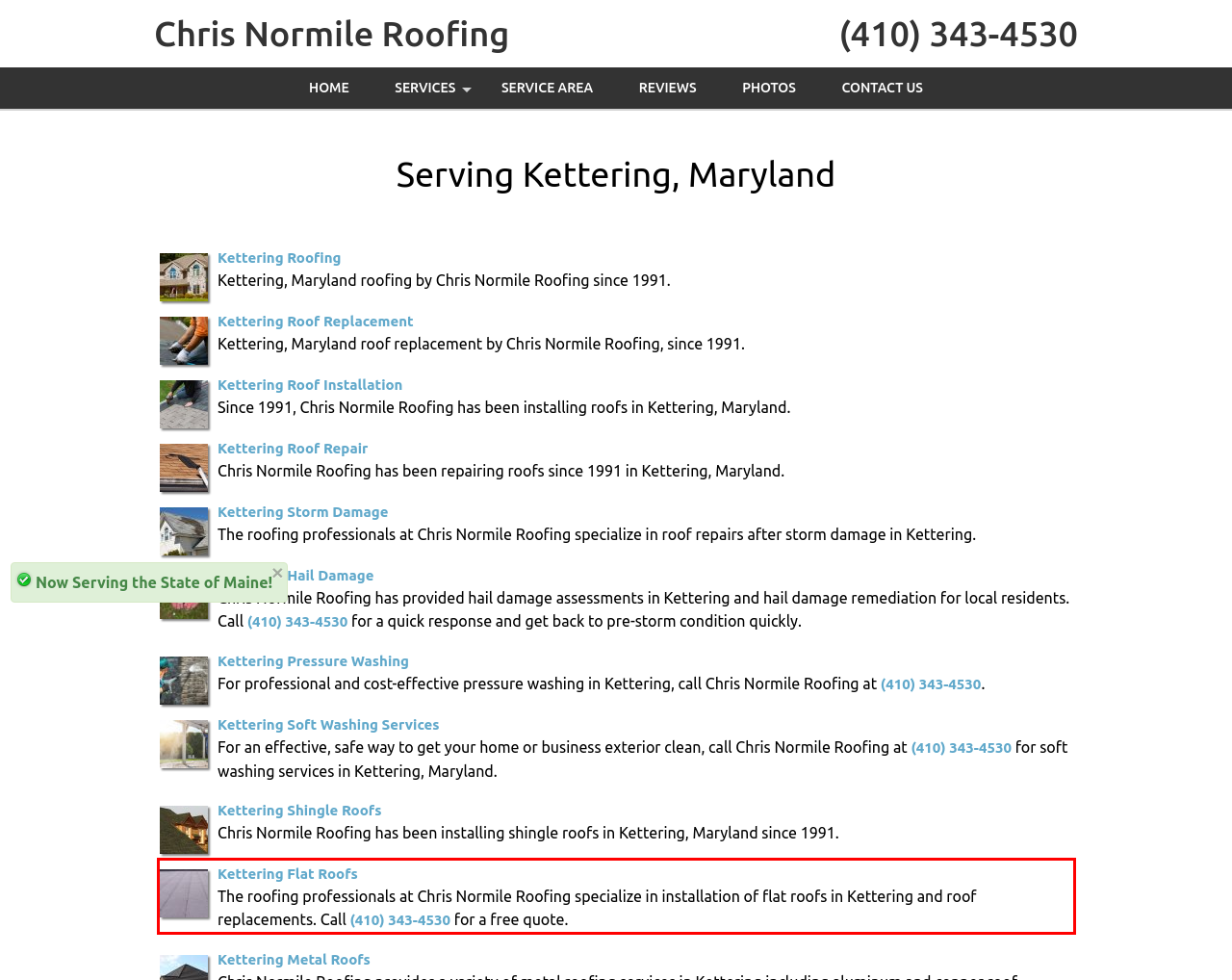You are provided with a screenshot of a webpage that includes a UI element enclosed in a red rectangle. Extract the text content inside this red rectangle.

Kettering Flat Roofs The roofing professionals at Chris Normile Roofing specialize in installation of flat roofs in Kettering and roof replacements. Call (410) 343-4530 for a free quote.